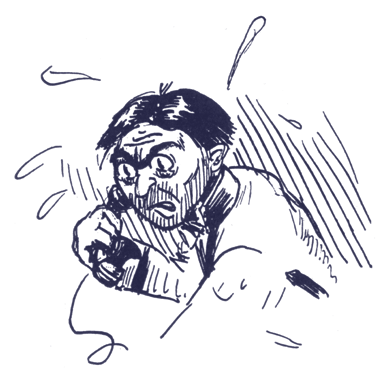Explain in detail what you see in the image.

The image depicts a cartoon-style drawing of a young man, characterized by his unshaven face and a nervous, somewhat angry expression. He leans forward, engrossed in a phone conversation, suggesting urgency and tension in his demeanor. The chaotic lines around him convey a sense of precariousness, as if he is reacting to something alarming on the other end of the line. This illustration captures a moment from a narrative where the character is receiving a distressing call from a classmate seeking financial assistance, hinting at a complex and humorous backstory that involves personal relationships and unexpected troubles. The overall tone combines both comedic elements and a portrayal of high-stress circumstances.